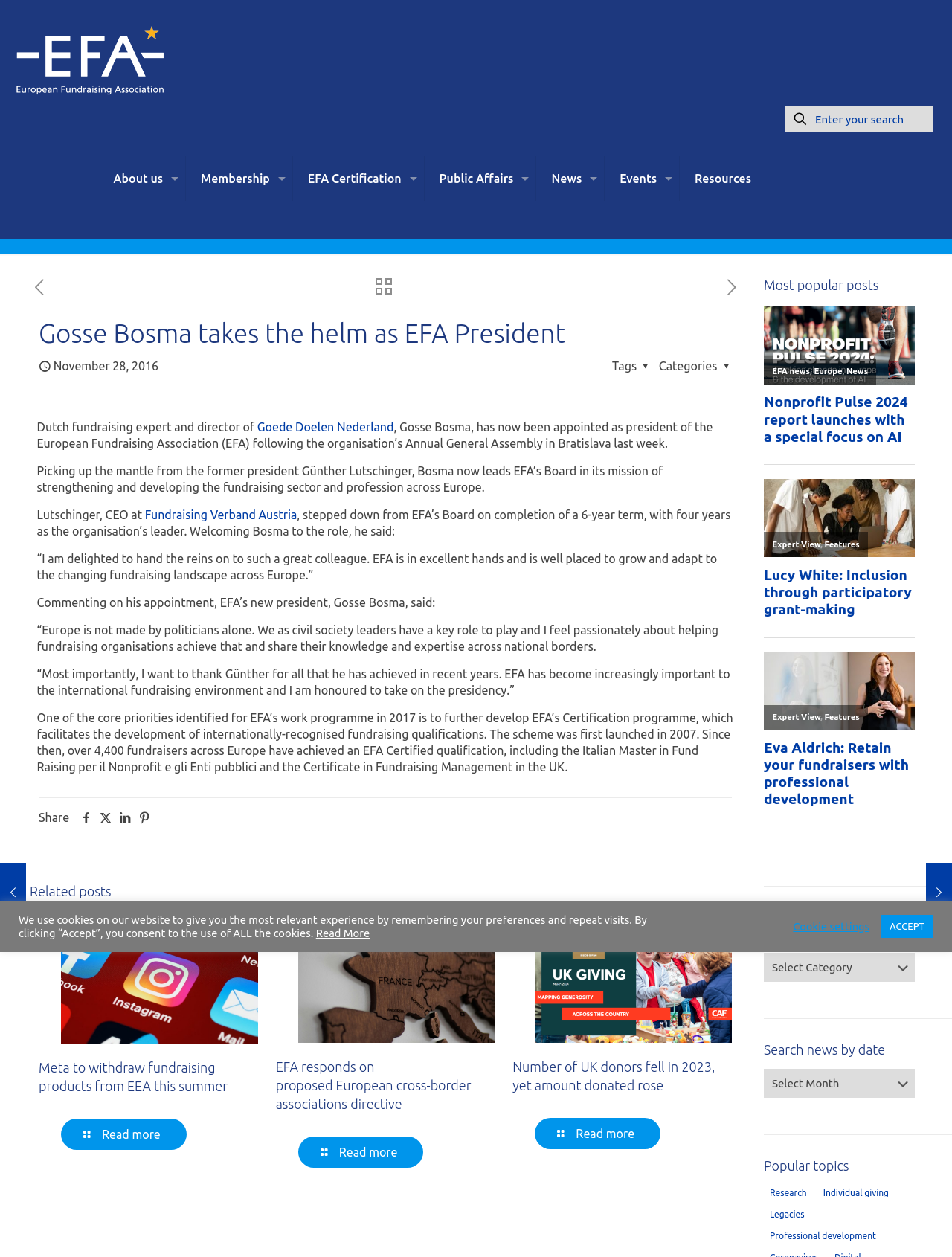Locate the bounding box coordinates of the area that needs to be clicked to fulfill the following instruction: "click the EFA logo". The coordinates should be in the format of four float numbers between 0 and 1, namely [left, top, right, bottom].

[0.016, 0.0, 0.26, 0.095]